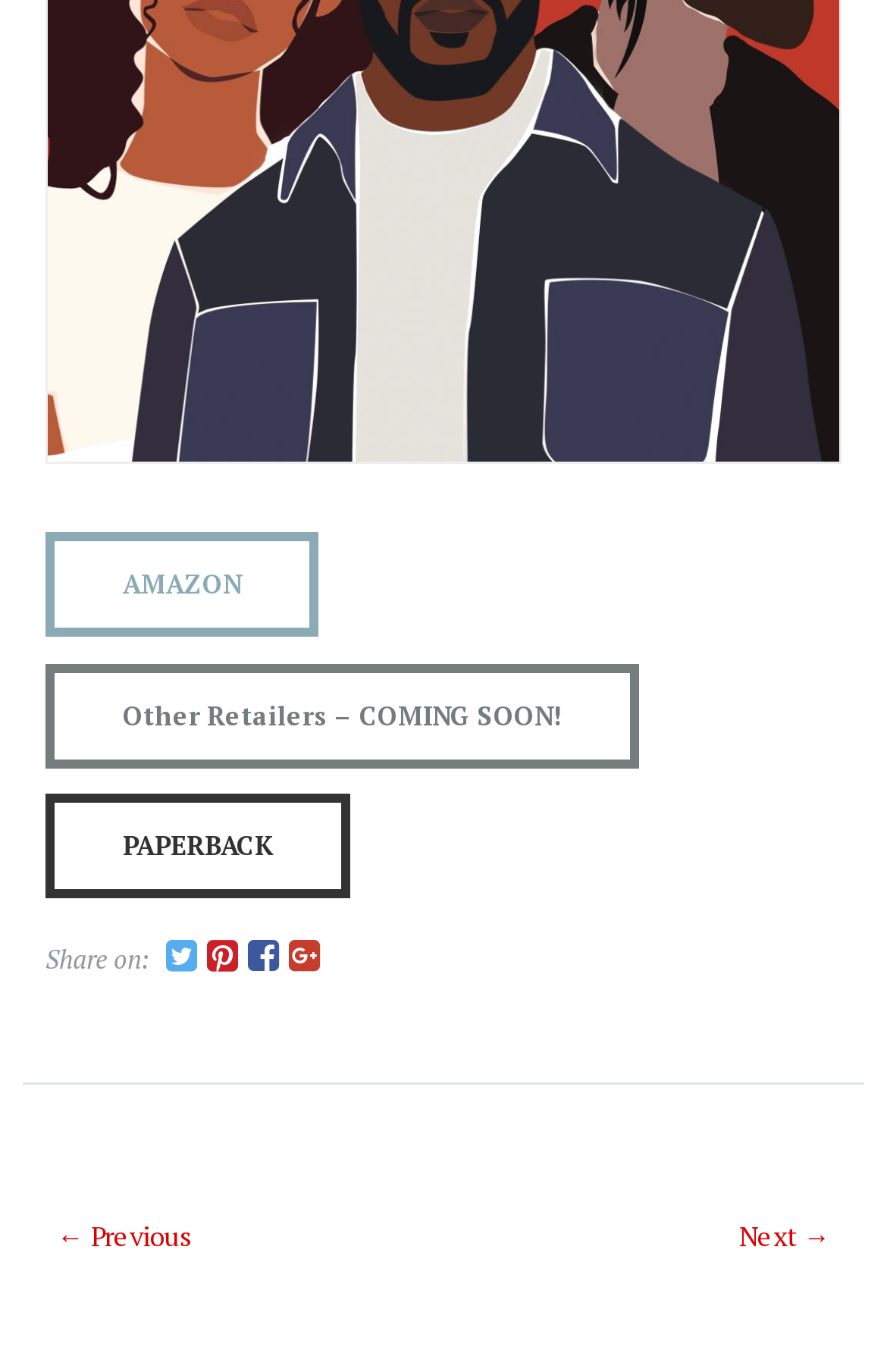Pinpoint the bounding box coordinates of the clickable area needed to execute the instruction: "View other retailers". The coordinates should be specified as four float numbers between 0 and 1, i.e., [left, top, right, bottom].

[0.051, 0.484, 0.721, 0.56]